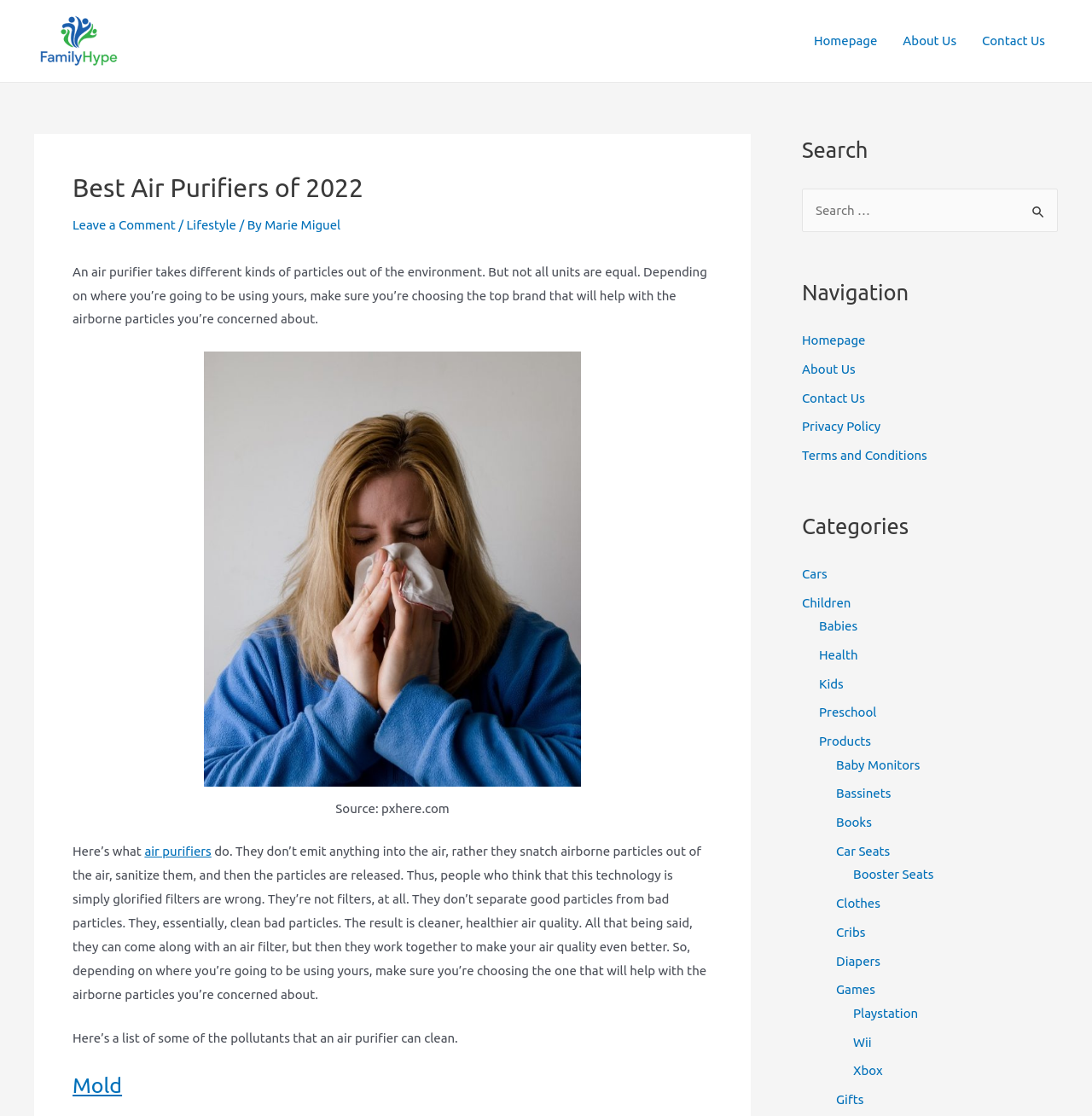Determine the bounding box coordinates of the element's region needed to click to follow the instruction: "Go to the 'About Us' page". Provide these coordinates as four float numbers between 0 and 1, formatted as [left, top, right, bottom].

[0.815, 0.006, 0.888, 0.067]